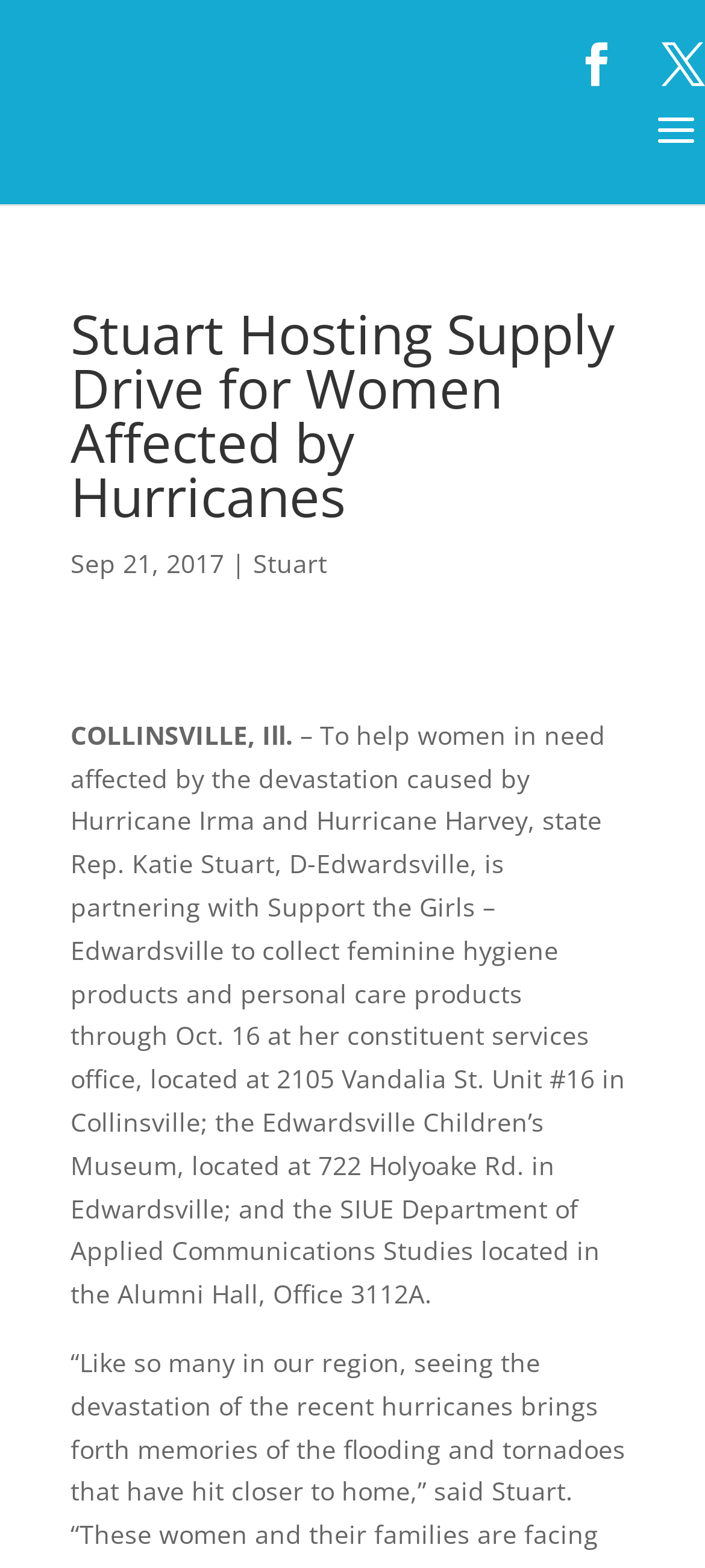Who is partnering with Support the Girls – Edwardsville?
Carefully analyze the image and provide a thorough answer to the question.

By reading the text, we can see that state Rep. Katie Stuart, D-Edwardsville, is partnering with Support the Girls – Edwardsville to collect feminine hygiene products and personal care products.